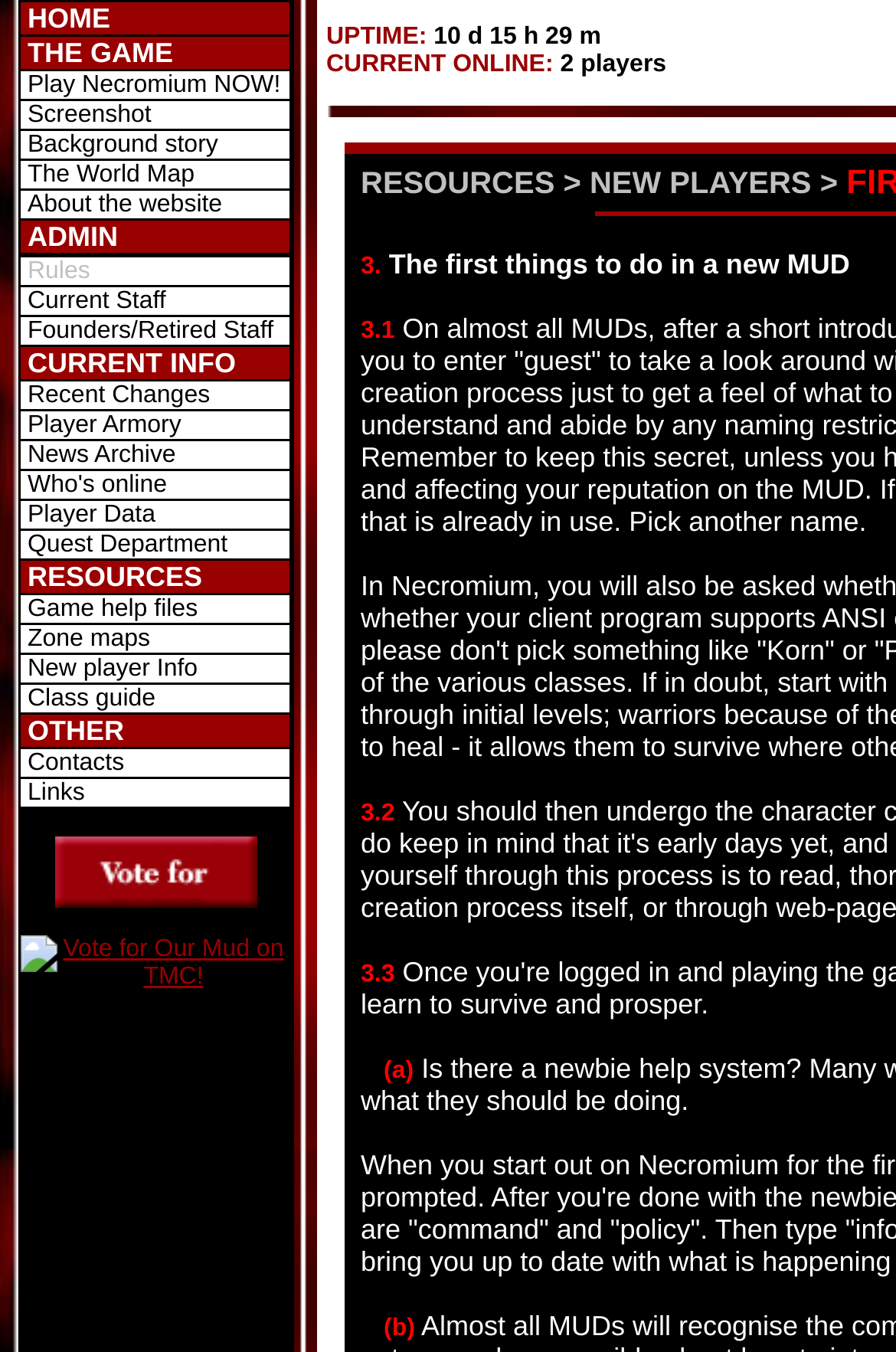Provide a short answer to the following question with just one word or phrase: How many links are available on the webpage?

30